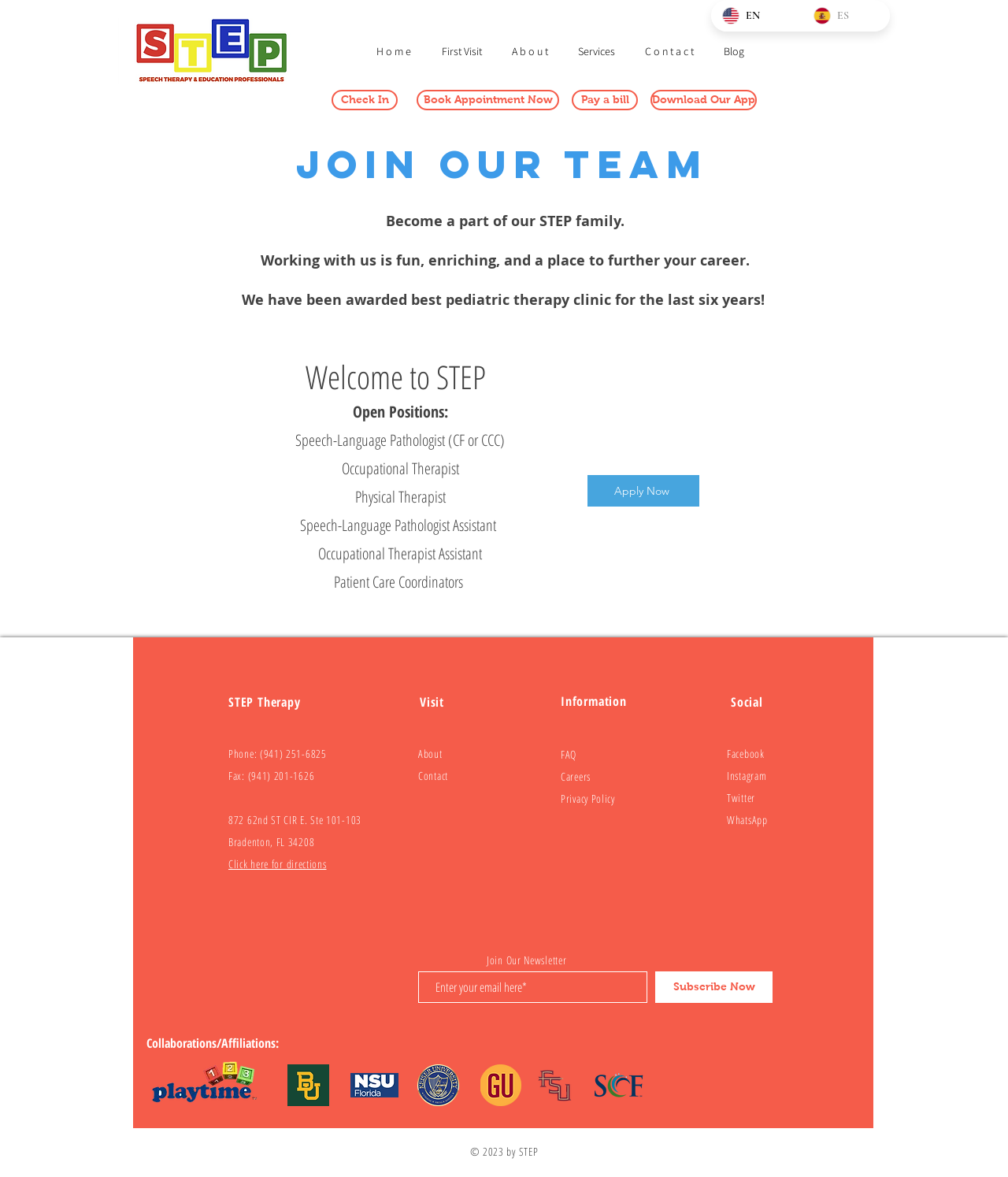Identify the coordinates of the bounding box for the element that must be clicked to accomplish the instruction: "Explore the features of AirBrush".

None